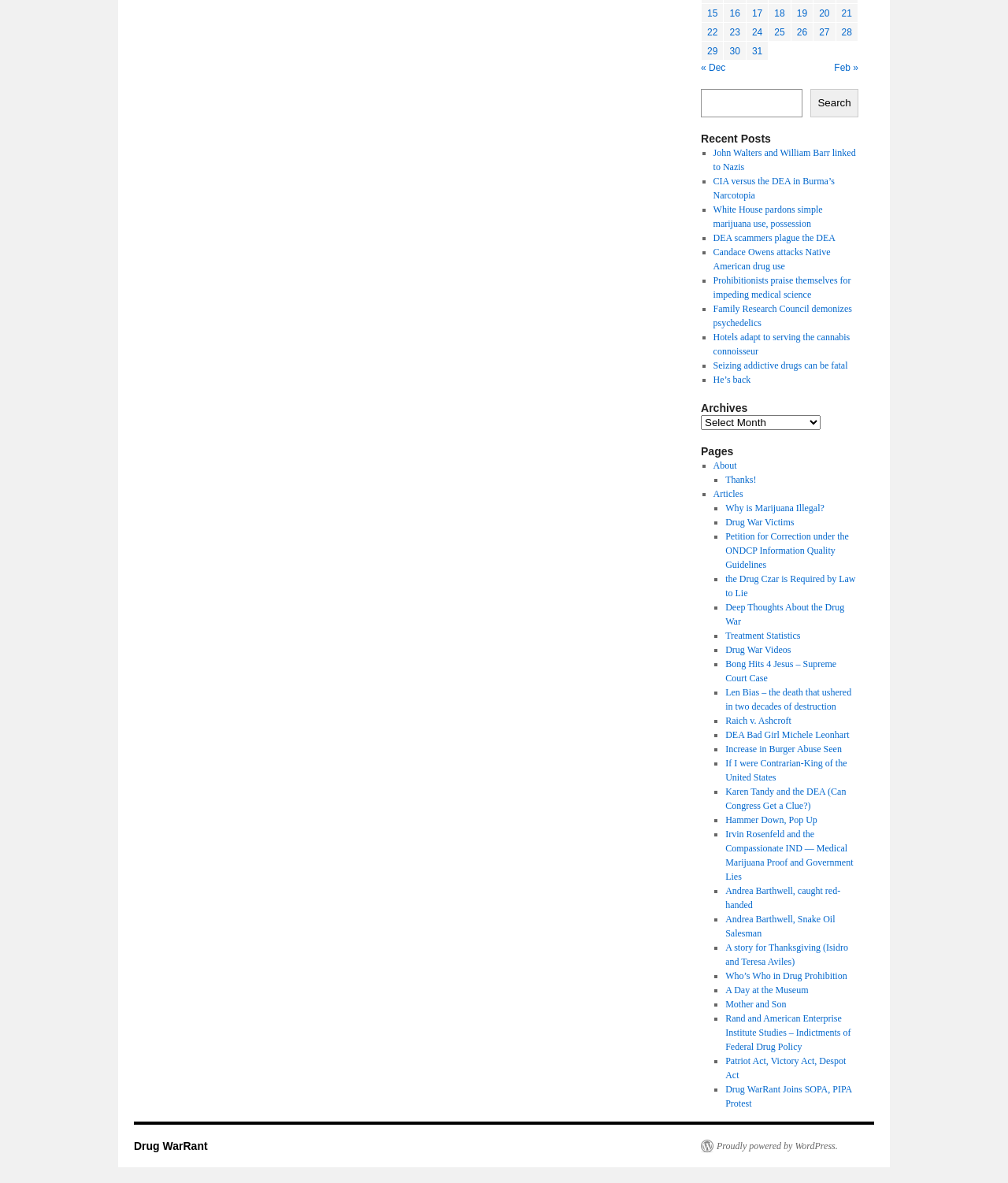Please provide the bounding box coordinates for the UI element as described: "Search". The coordinates must be four floats between 0 and 1, represented as [left, top, right, bottom].

[0.804, 0.075, 0.852, 0.099]